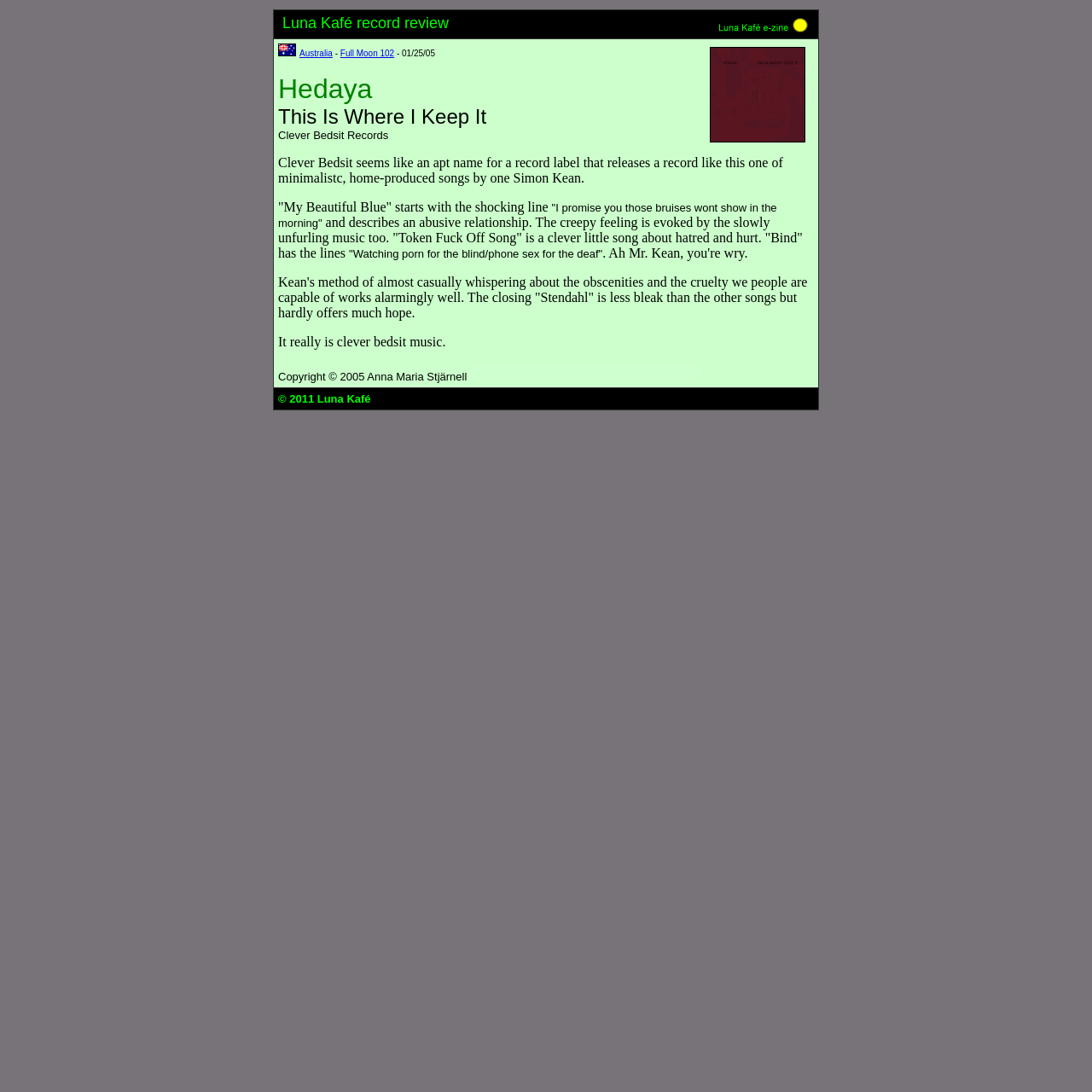What is the bounding box coordinate of the image 'coverpic'?
Please look at the screenshot and answer in one word or a short phrase.

[0.65, 0.043, 0.738, 0.13]